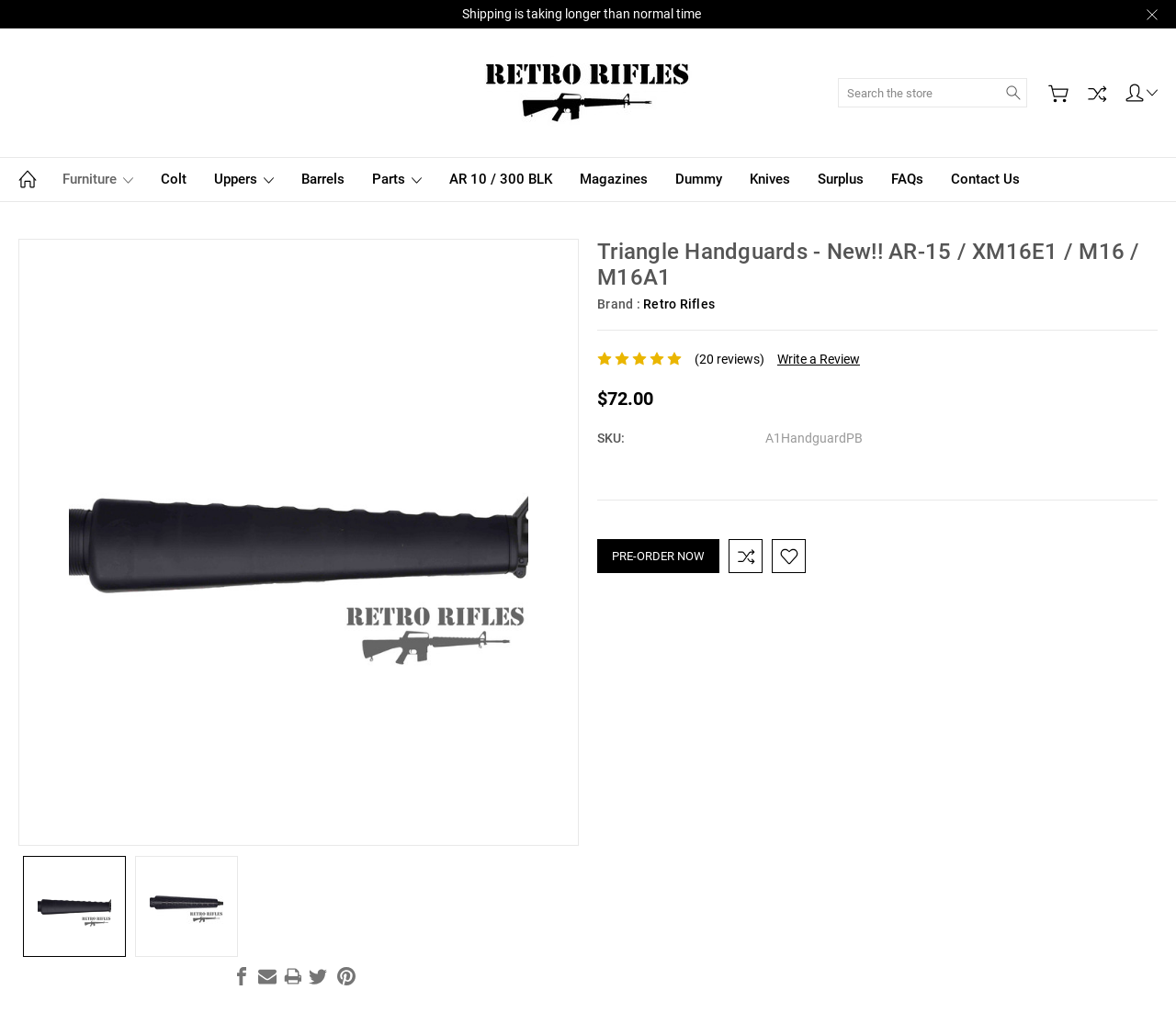Determine the bounding box coordinates of the section to be clicked to follow the instruction: "Write a review". The coordinates should be given as four float numbers between 0 and 1, formatted as [left, top, right, bottom].

[0.661, 0.34, 0.731, 0.354]